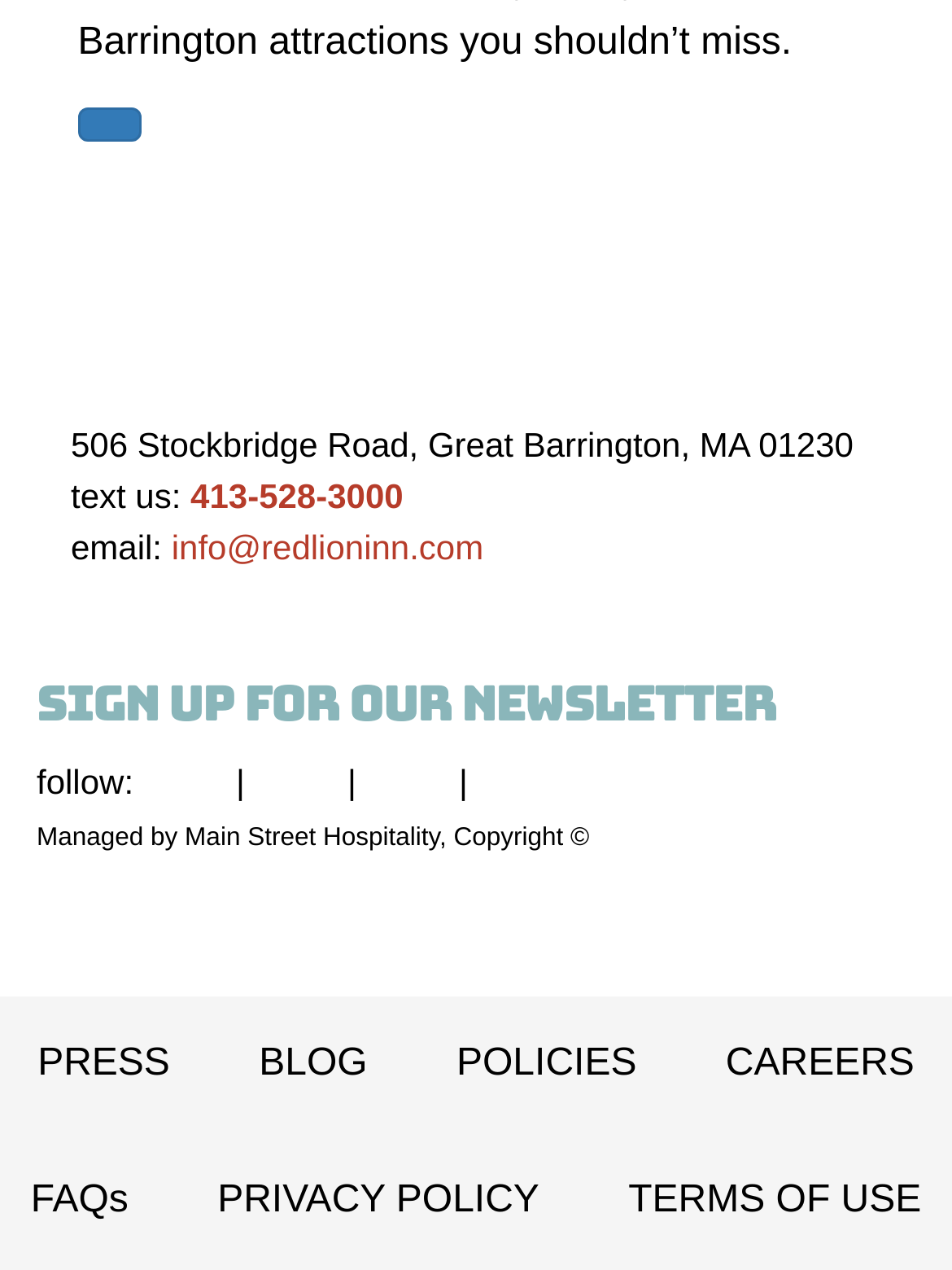What is the address of the Red Lion Inn?
Identify the answer in the screenshot and reply with a single word or phrase.

506 Stockbridge Road, Great Barrington, MA 01230